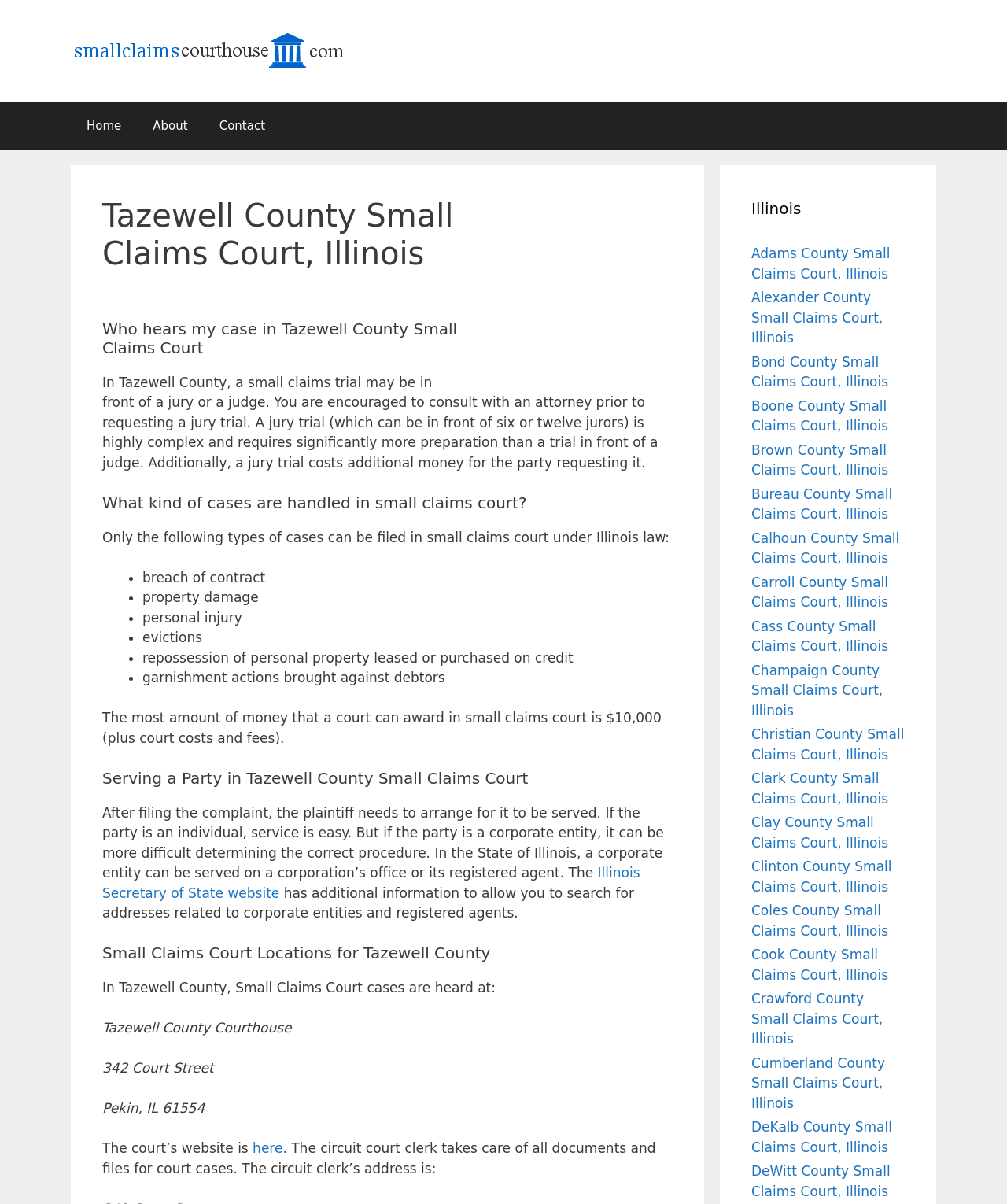How much can a court award in small claims court?
Refer to the image and offer an in-depth and detailed answer to the question.

The webpage states that the most amount of money that a court can award in small claims court is $10,000, plus court costs and fees.